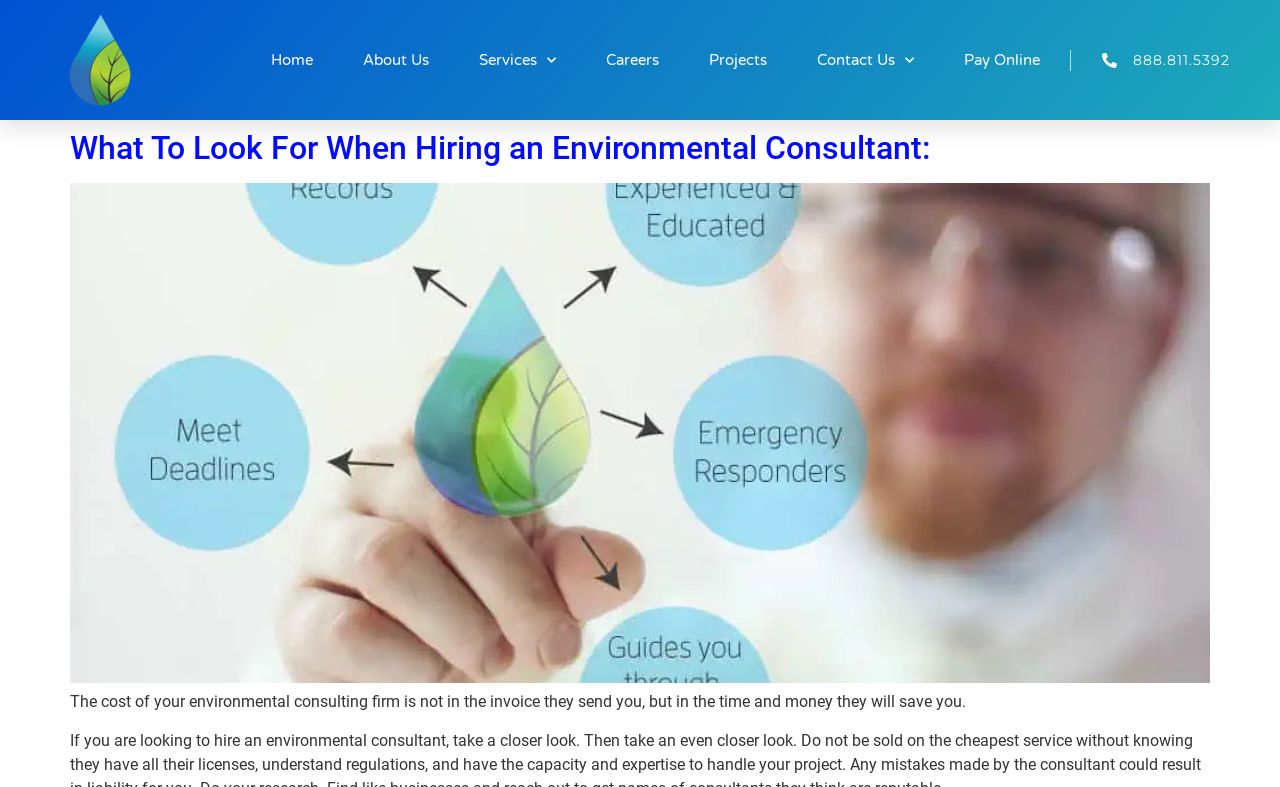Can you identify the bounding box coordinates of the clickable region needed to carry out this instruction: 'Click the Farmer EG Logo'? The coordinates should be four float numbers within the range of 0 to 1, stated as [left, top, right, bottom].

[0.039, 0.013, 0.117, 0.14]